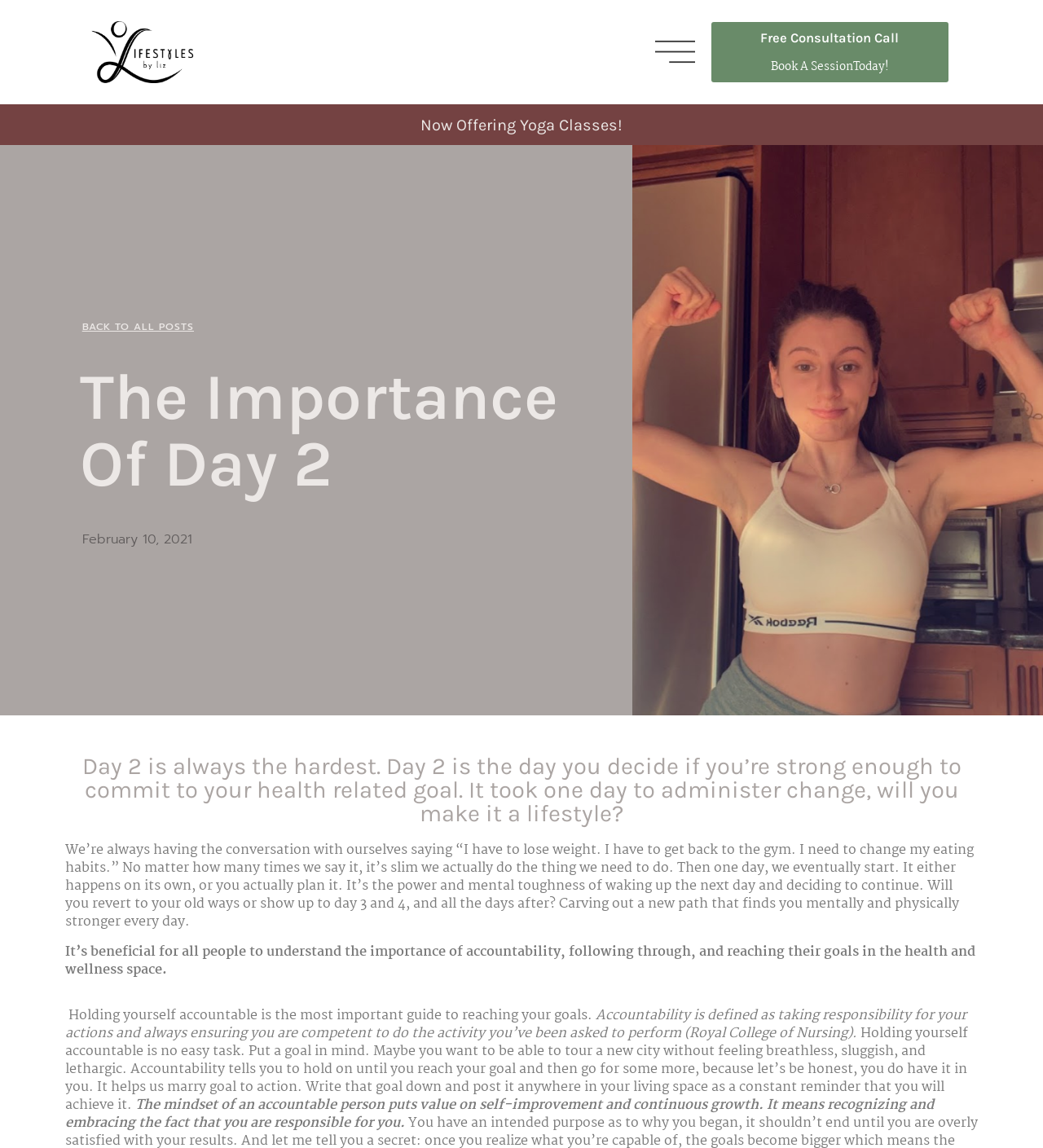What is the date of the article? Please answer the question using a single word or phrase based on the image.

February 10, 2021